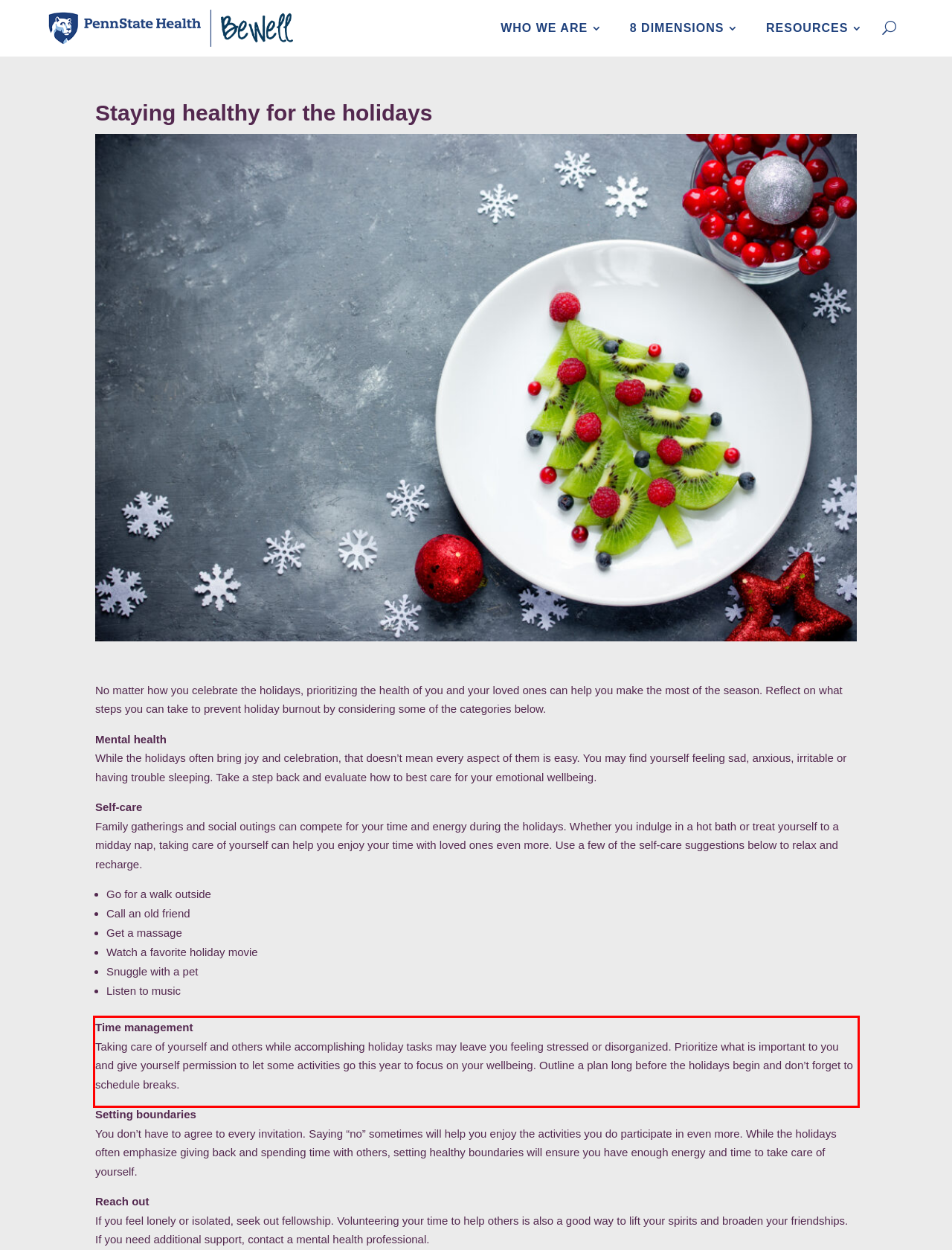In the given screenshot, locate the red bounding box and extract the text content from within it.

Time management Taking care of yourself and others while accomplishing holiday tasks may leave you feeling stressed or disorganized. Prioritize what is important to you and give yourself permission to let some activities go this year to focus on your wellbeing. Outline a plan long before the holidays begin and don’t forget to schedule breaks.